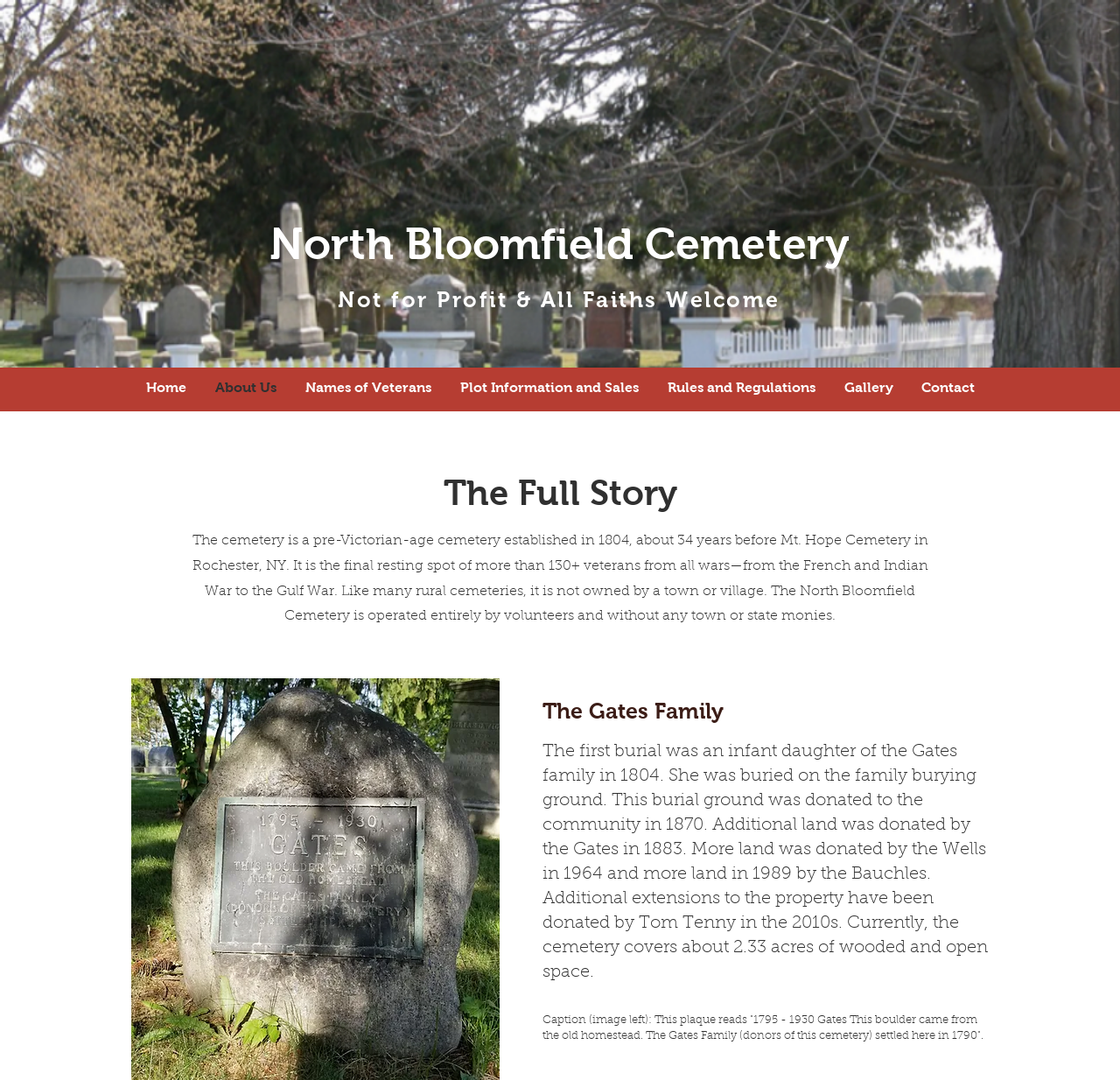Can you determine the main header of this webpage?

Interested in seeing more images?